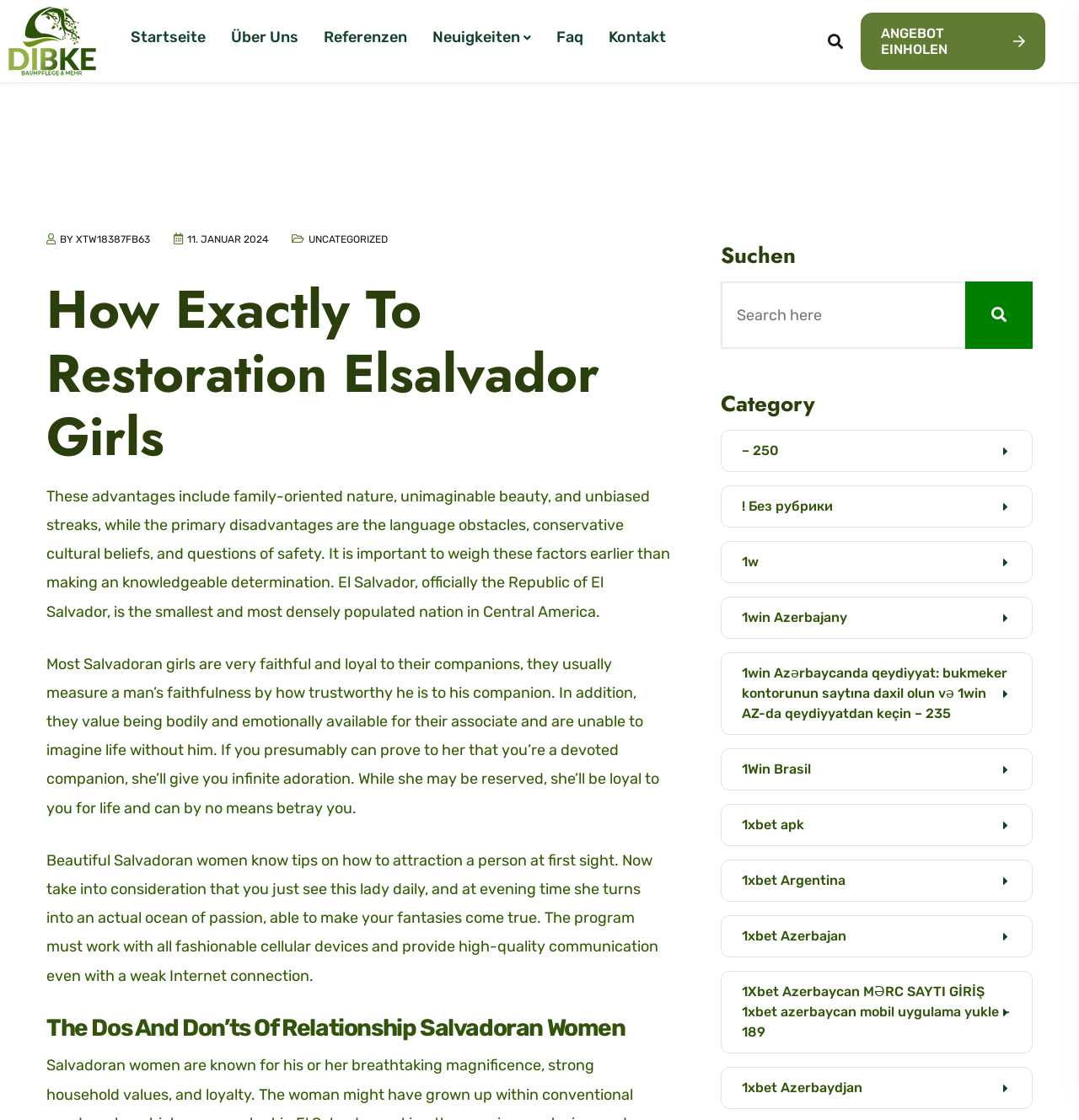What do Salvadoran women value in a partner?
Ensure your answer is thorough and detailed.

According to the webpage, Salvadoran women value faithfulness in a partner. They measure a man's faithfulness by how trustworthy he is to his partner, and they expect to be physically and emotionally available for their partner.